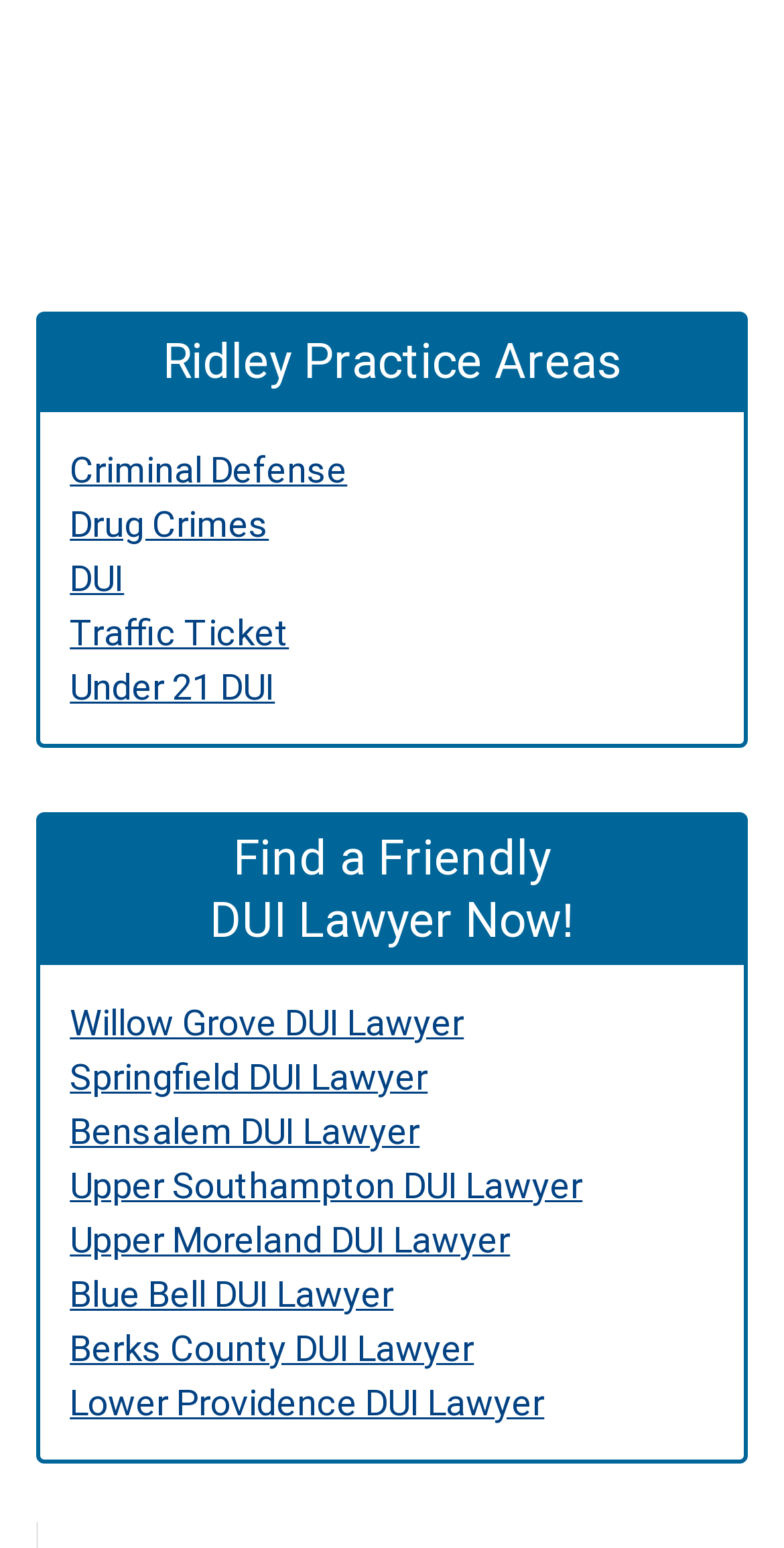Pinpoint the bounding box coordinates of the clickable area needed to execute the instruction: "Read post from June 23, 2016". The coordinates should be specified as four float numbers between 0 and 1, i.e., [left, top, right, bottom].

None